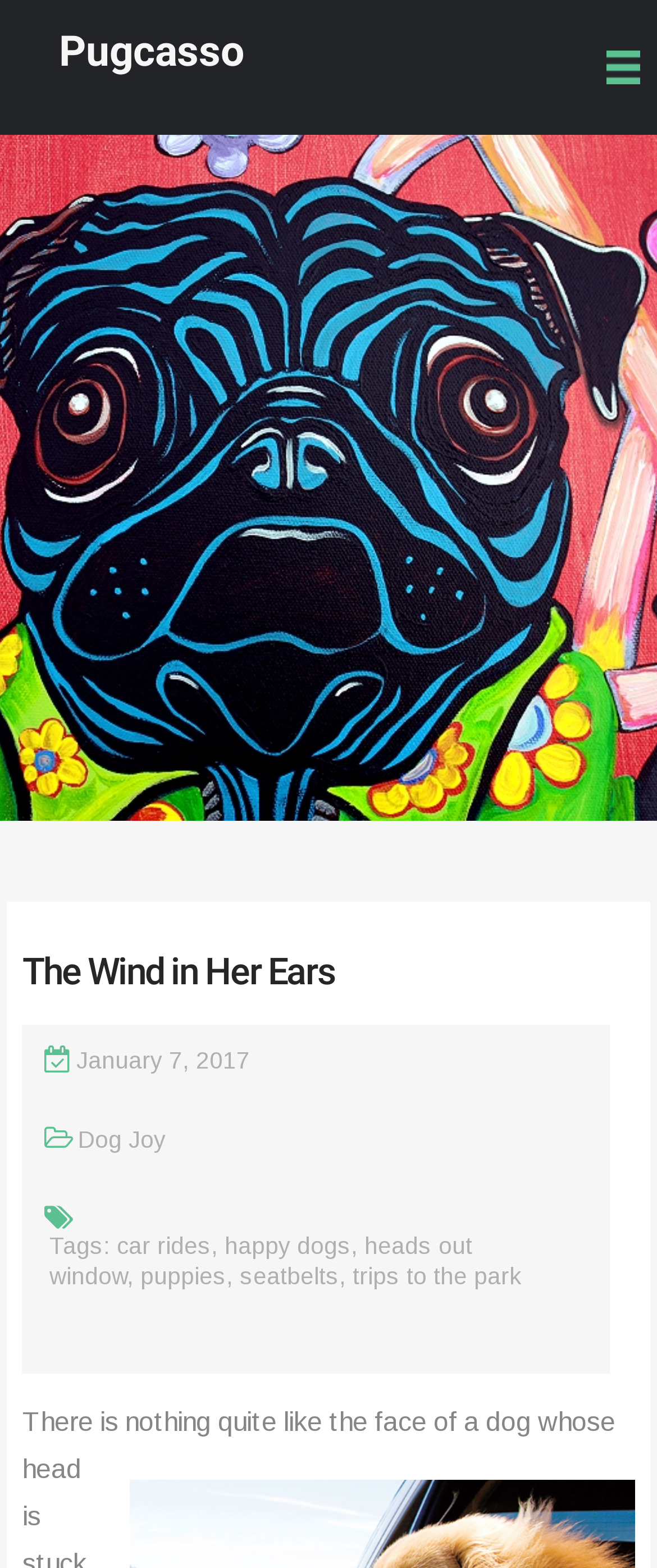What are the tags of the article?
Ensure your answer is thorough and detailed.

I determined the tags of the article by looking for link elements with text that appears to be tags. The links with text 'car rides', 'happy dogs', 'heads out window', etc. are likely to be the tags of the article.